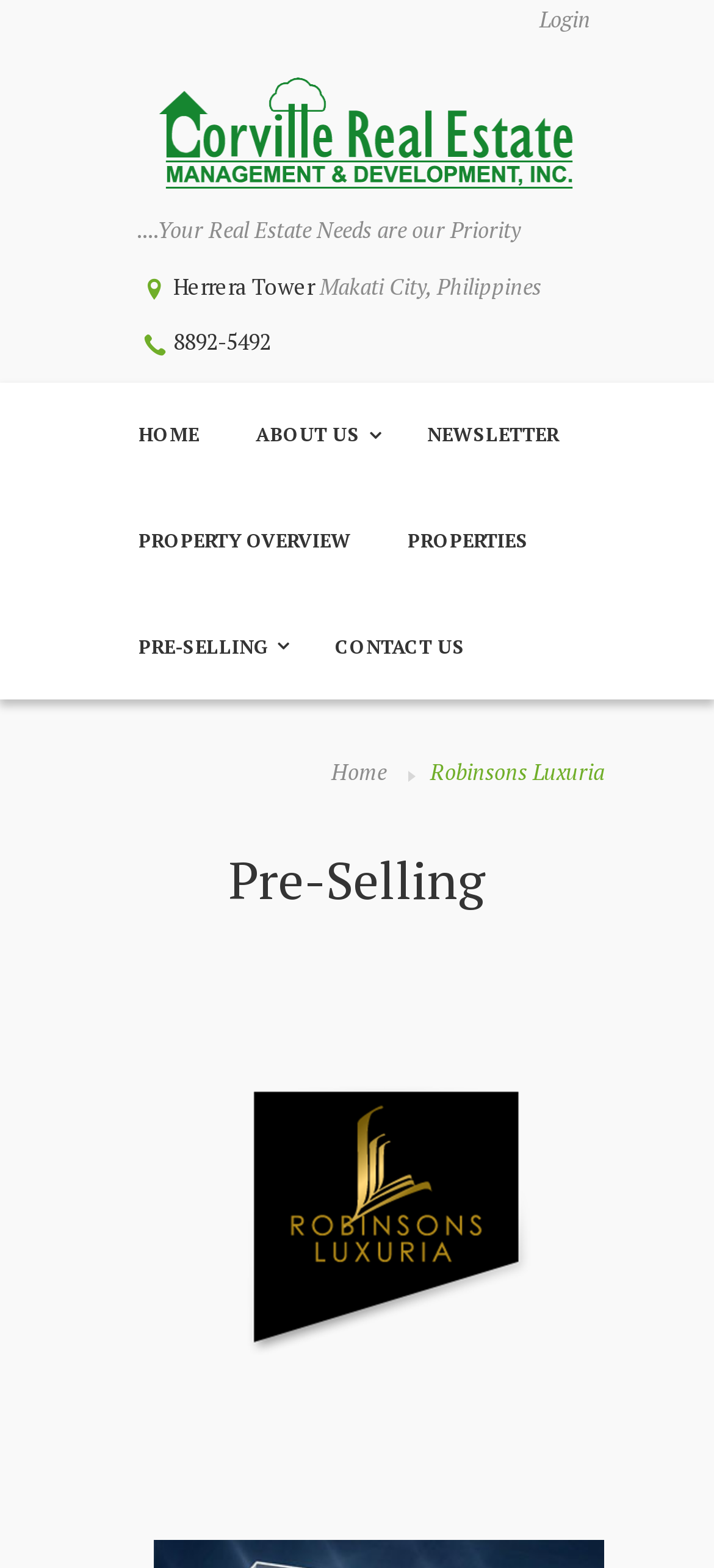What type of properties are being showcased?
Based on the screenshot, provide a one-word or short-phrase response.

Real Estate